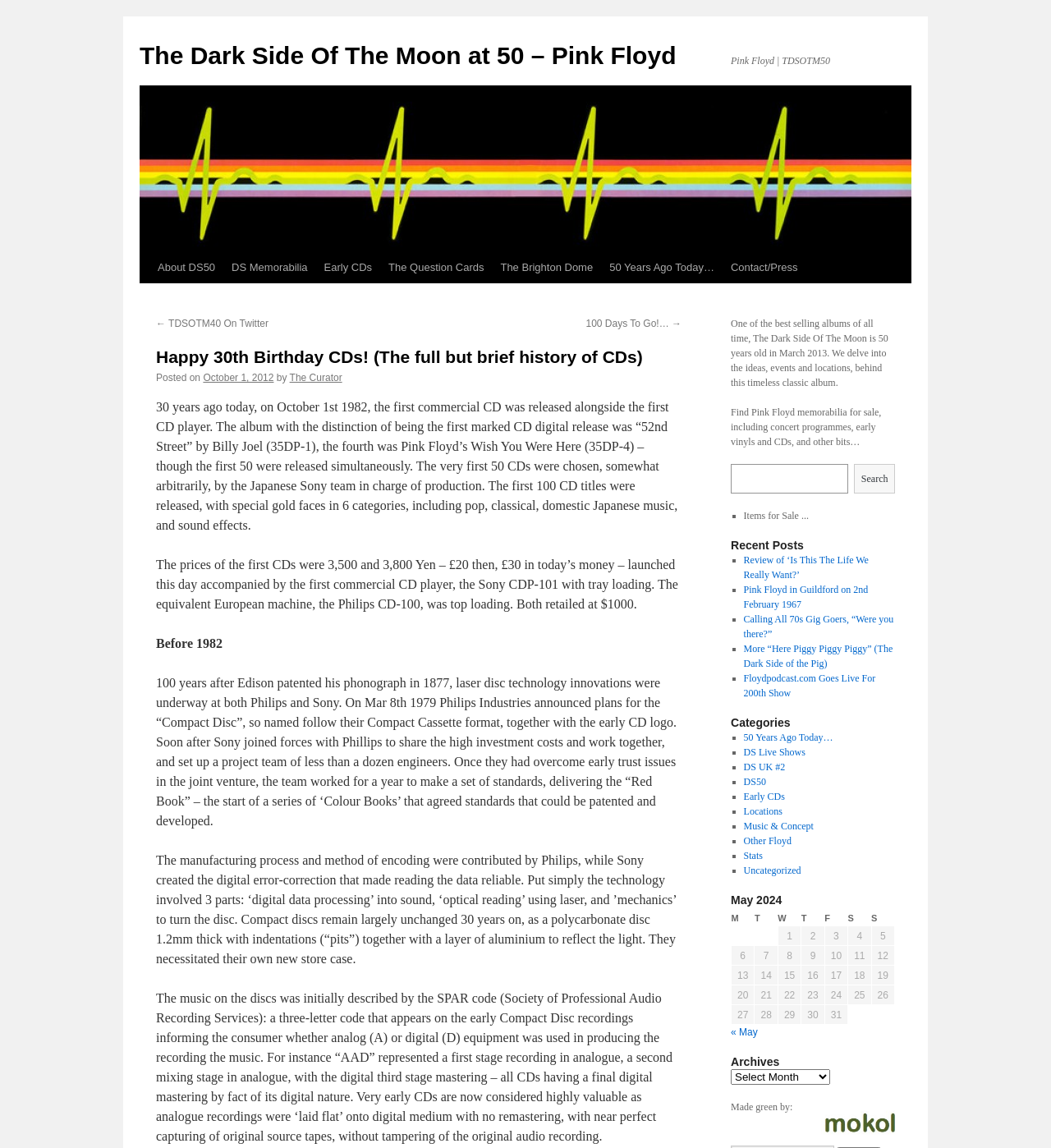Provide the bounding box coordinates of the section that needs to be clicked to accomplish the following instruction: "View the 'Recent Posts'."

[0.695, 0.469, 0.852, 0.481]